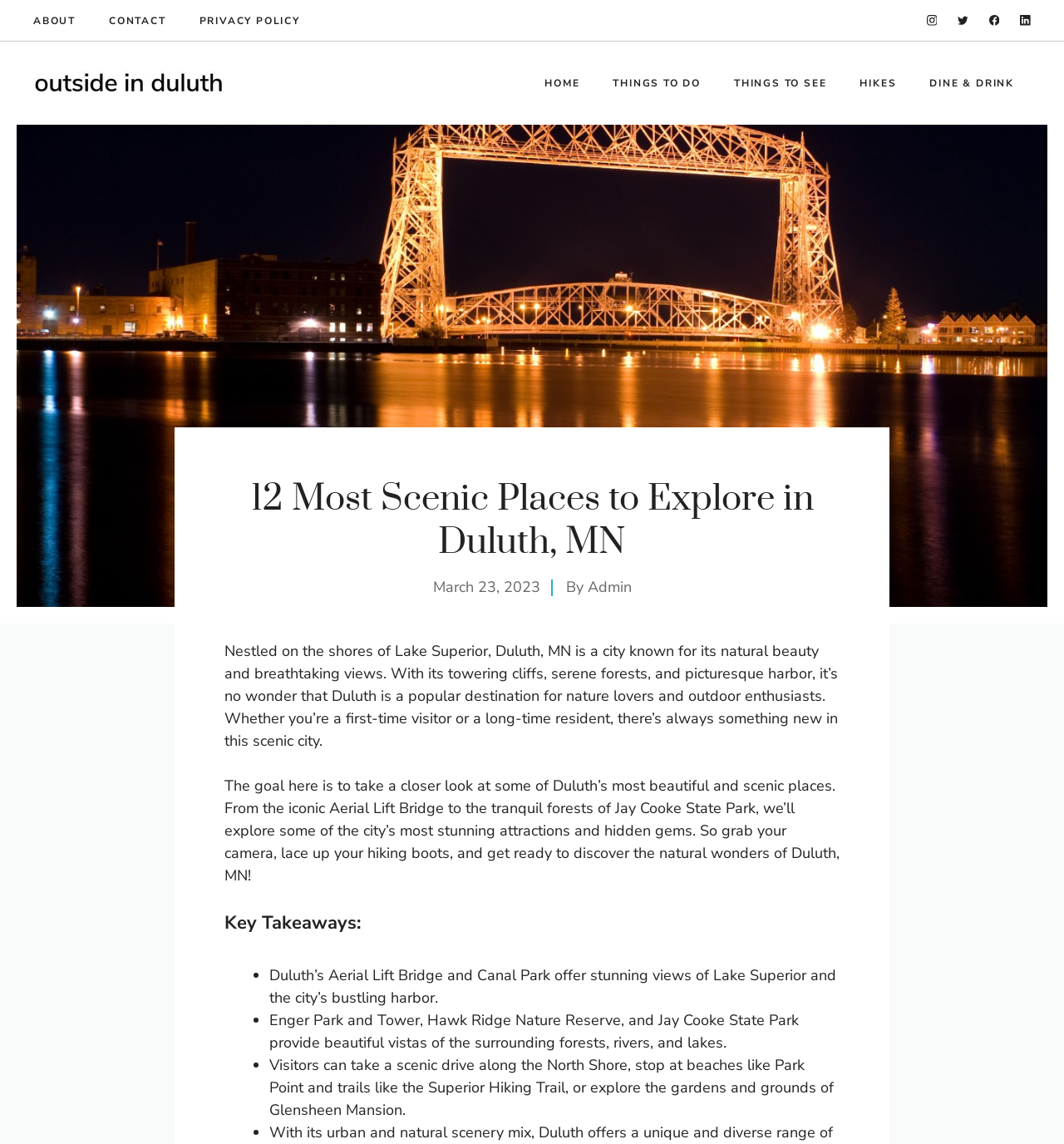Locate the bounding box coordinates of the area that needs to be clicked to fulfill the following instruction: "Check the latest post date". The coordinates should be in the format of four float numbers between 0 and 1, namely [left, top, right, bottom].

[0.407, 0.504, 0.507, 0.522]